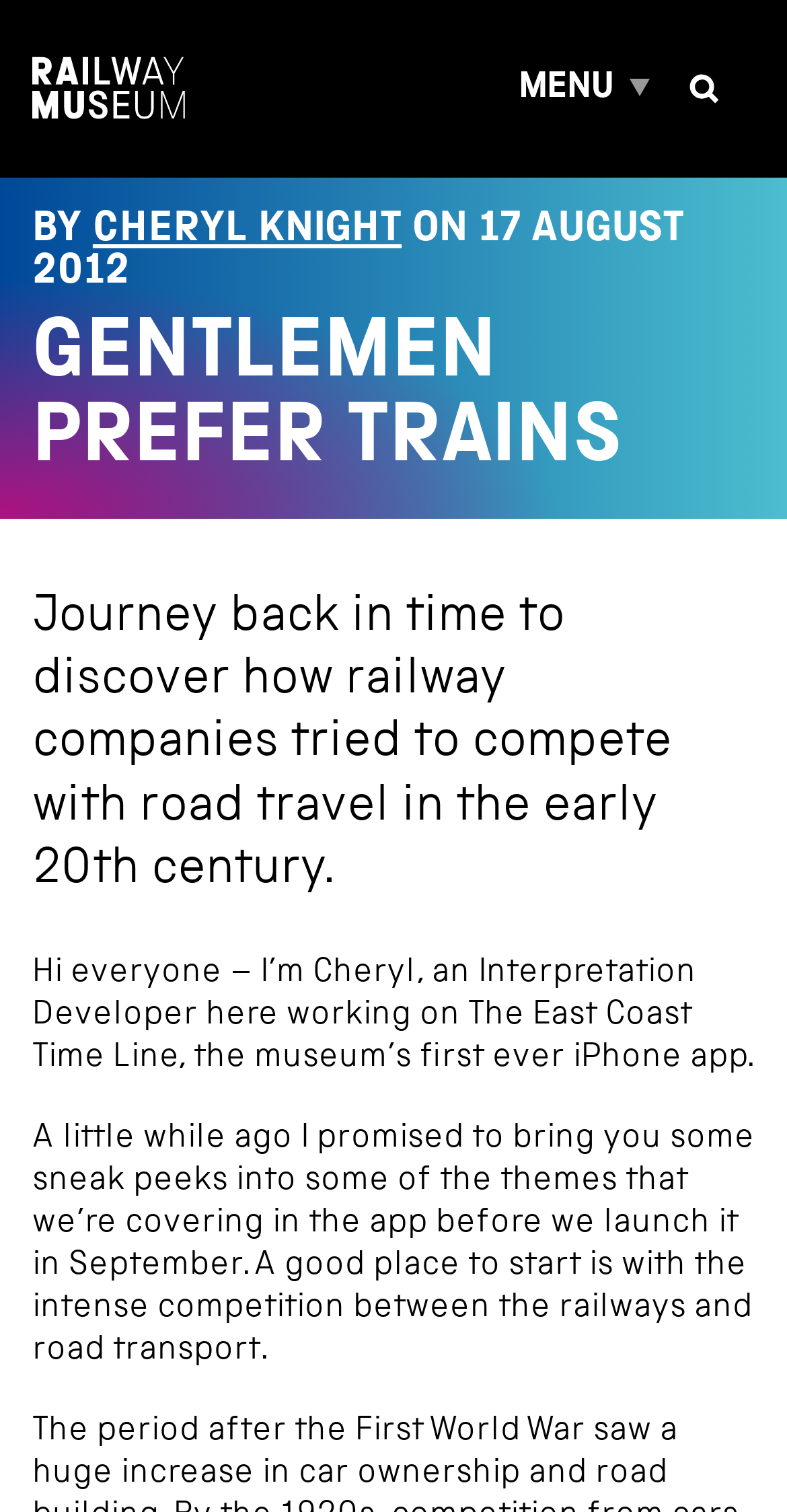Carefully observe the image and respond to the question with a detailed answer:
What is the purpose of the MENU button?

The purpose of the MENU button can be inferred from its description 'MENU' and its attribute 'controls: global-menu'. This indicates that the button is used to control the global menu of the website.